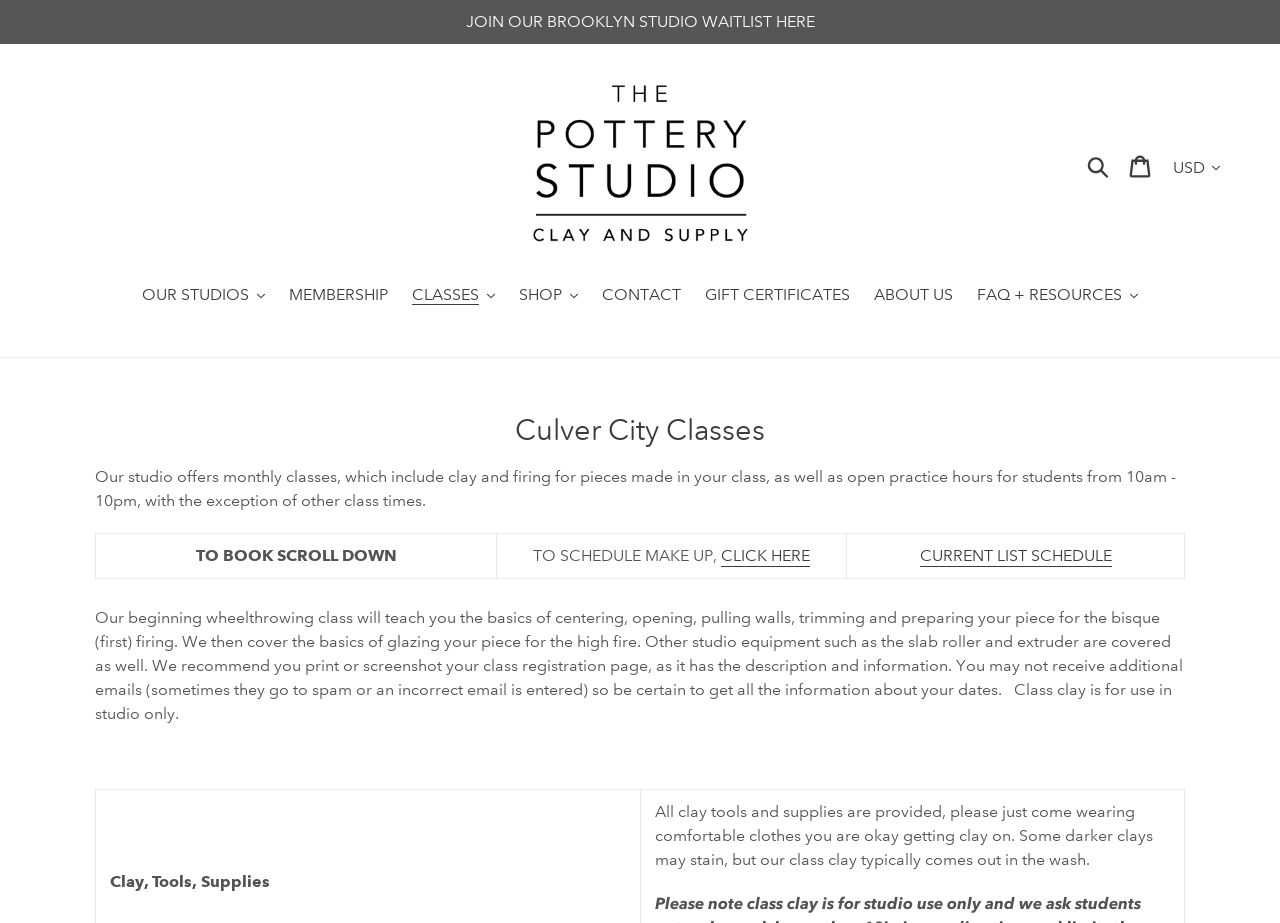Identify the bounding box for the given UI element using the description provided. Coordinates should be in the format (top-left x, top-left y, bottom-right x, bottom-right y) and must be between 0 and 1. Here is the description: CURRENT LIST SCHEDULE

[0.718, 0.591, 0.868, 0.614]